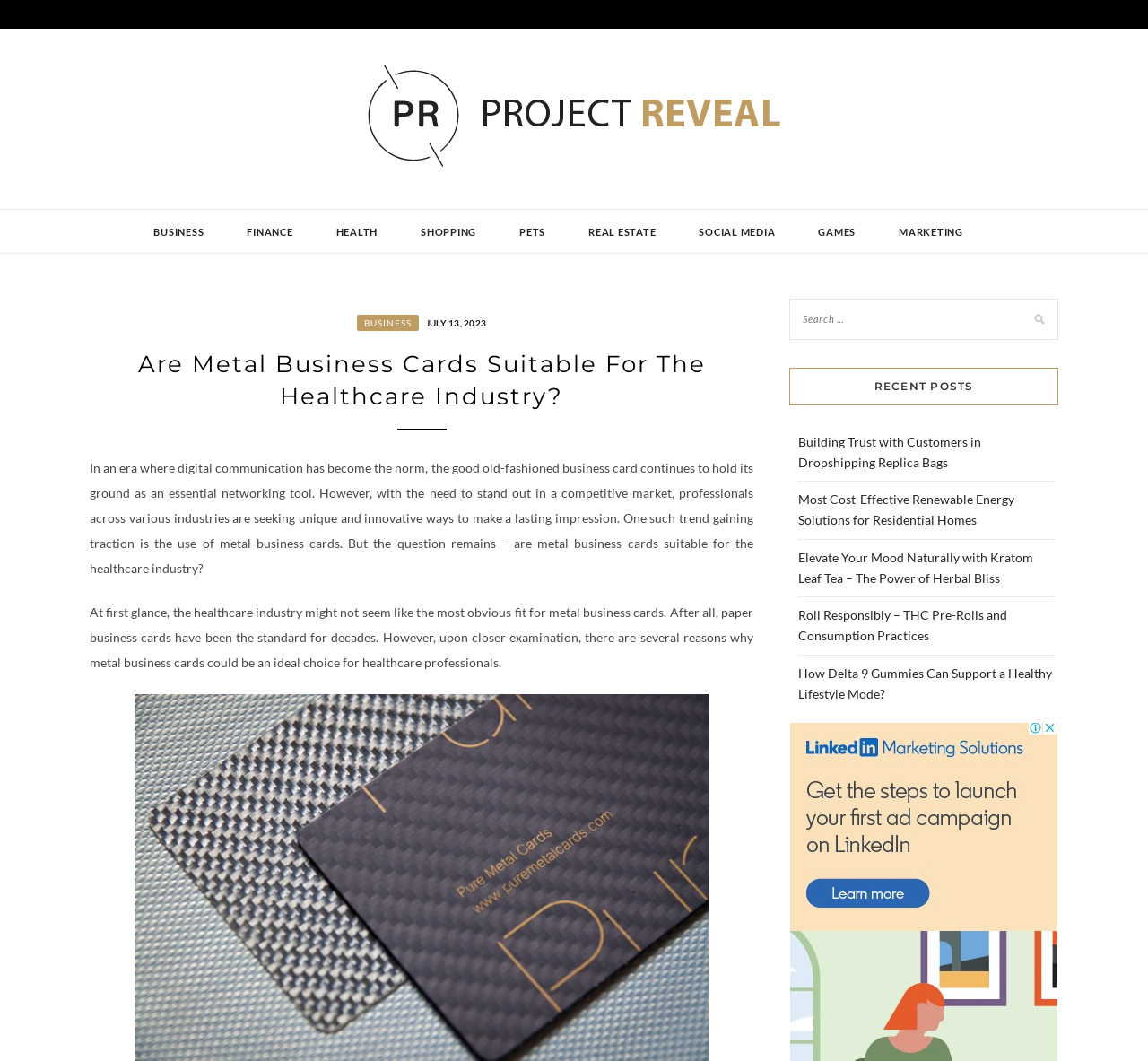What is the purpose of metal business cards?
Look at the image and respond with a one-word or short-phrase answer.

To make a lasting impression